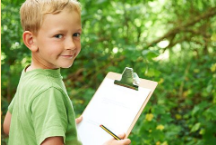What is the background of the image?
Look at the screenshot and respond with one word or a short phrase.

lush green background